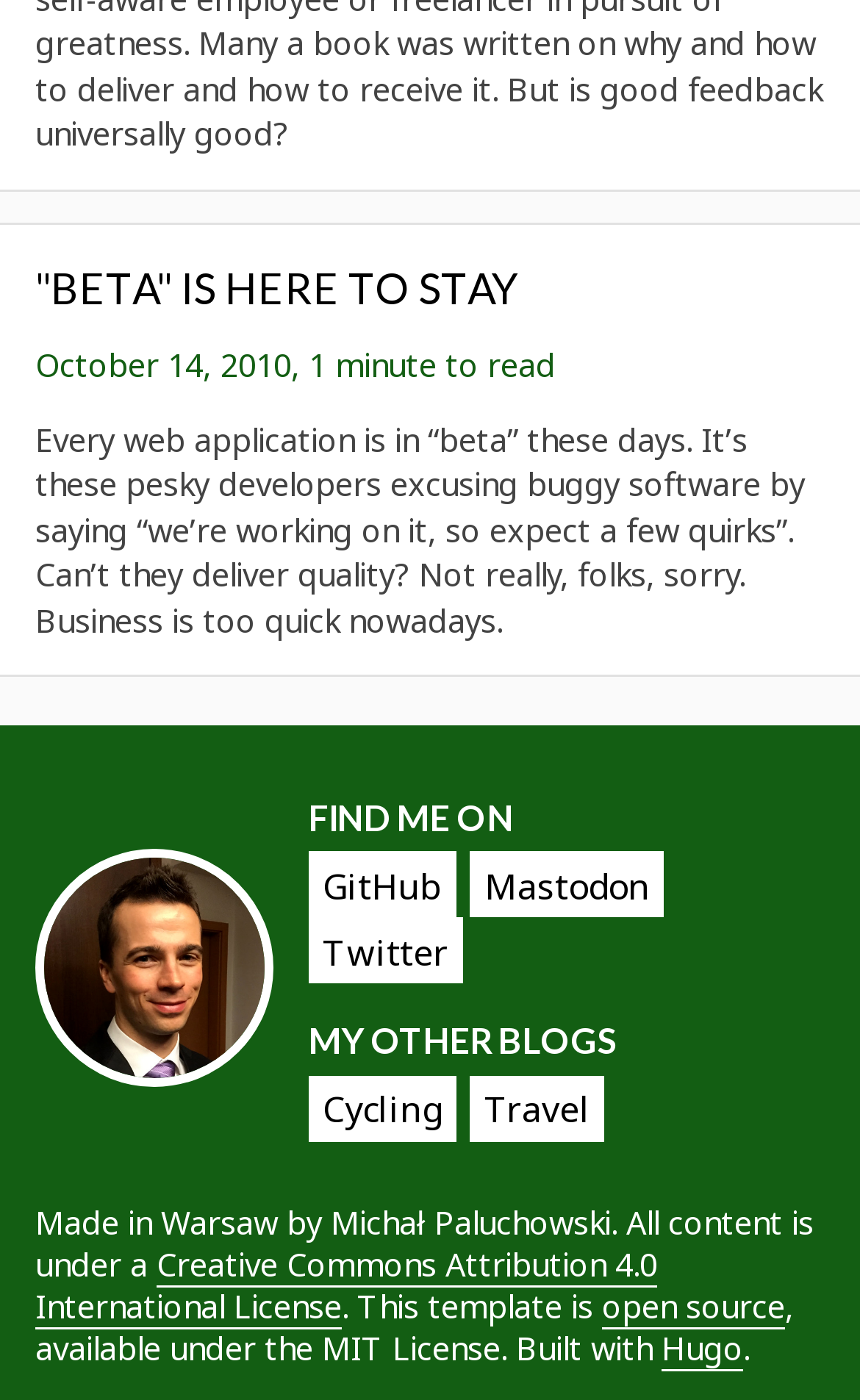Identify the bounding box for the described UI element: "Hugo".

[0.769, 0.947, 0.864, 0.979]